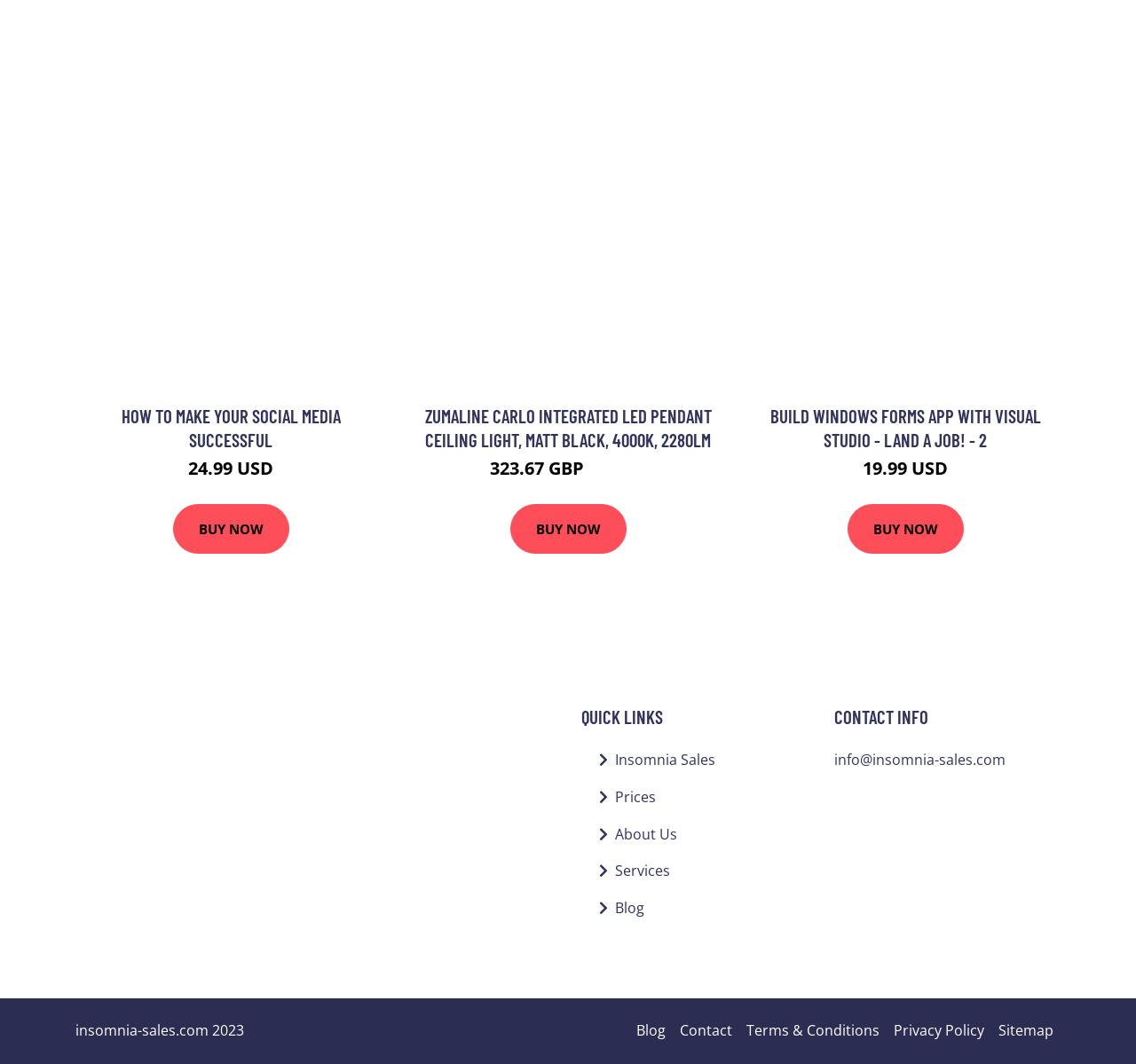Identify the bounding box coordinates for the UI element described as follows: "Terms & Conditions". Ensure the coordinates are four float numbers between 0 and 1, formatted as [left, top, right, bottom].

[0.651, 0.959, 0.78, 0.98]